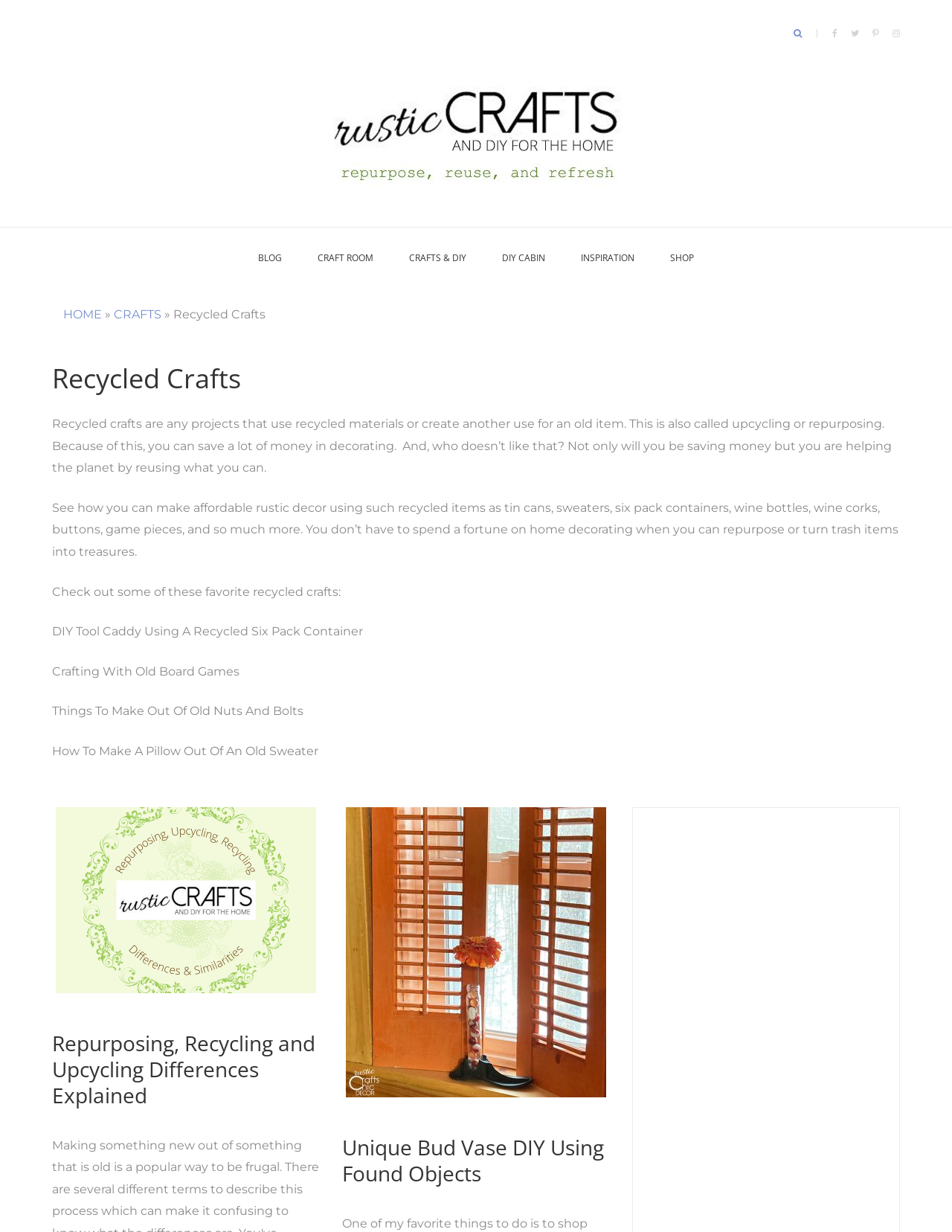What is the topic of the second heading under the 'Repurposing, Recycling and Upcycling Differences Explained' section?
Respond to the question with a single word or phrase according to the image.

Unique Bud Vase DIY